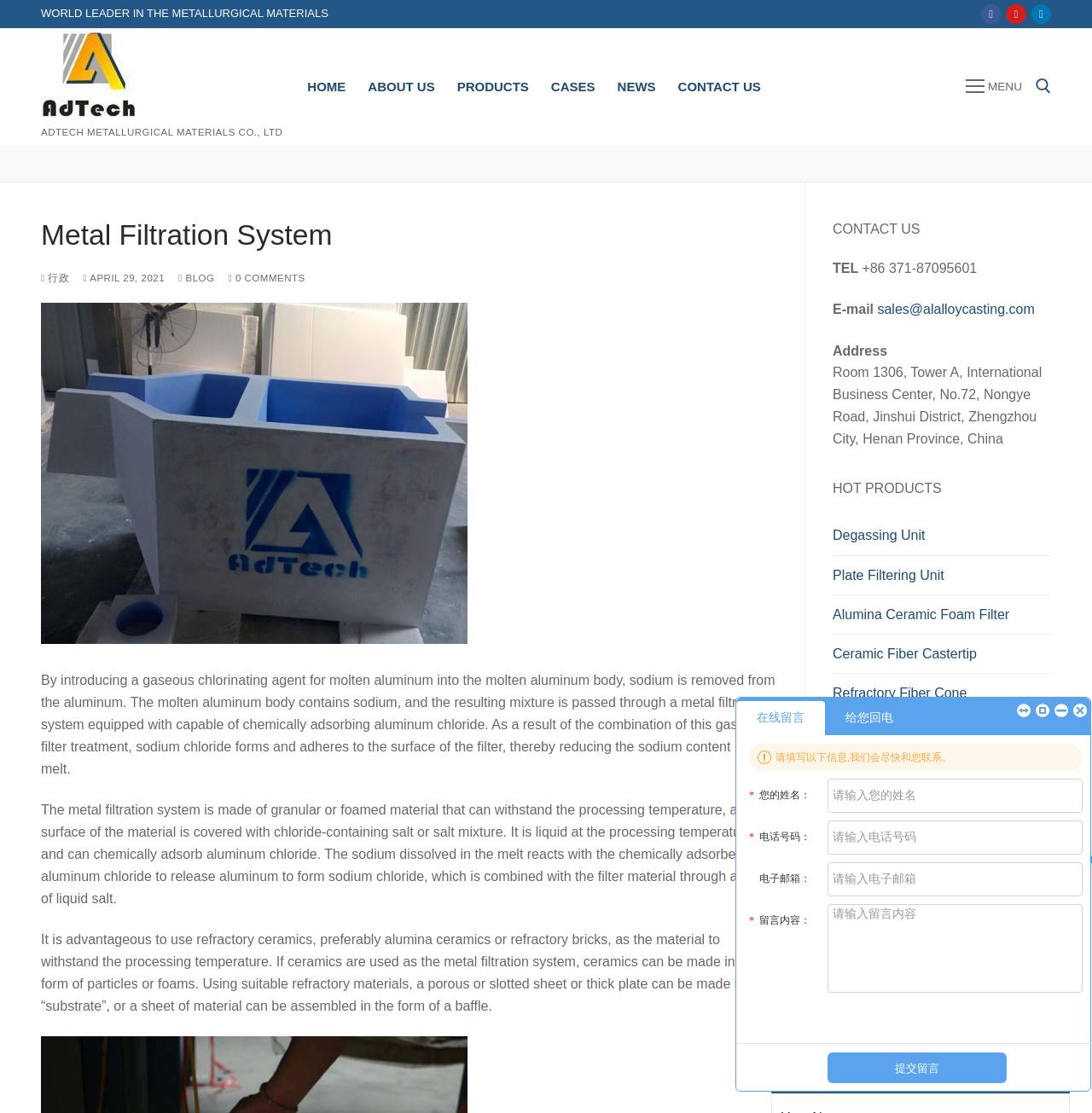Find the bounding box coordinates for the area that must be clicked to perform this action: "Contact us".

[0.611, 0.065, 0.707, 0.09]